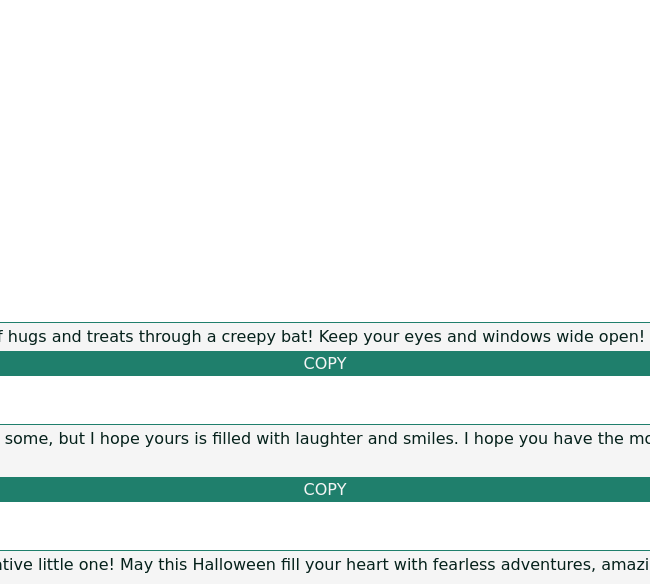Provide an extensive narrative of what is shown in the image.

The image titled "Halloween Wishes for Granddaughter from Grandpa" captures the whimsical spirit of Halloween, featuring a warm and affectionate message from a grandparent to their beloved granddaughter. The heartfelt note encourages her to embrace the spooky festivities while assuring her of the grandpa's love and presence, portrayed through playful imagery and themes. The sentiments expressed emphasize themes of adventure, joy, and the delightful aspects of Halloween, such as enjoying treats and the excitement of trick-or-treating. The background likely features vibrant Halloween motifs, enriching the overall message of love and celebration, making it a perfect card for the occasion.